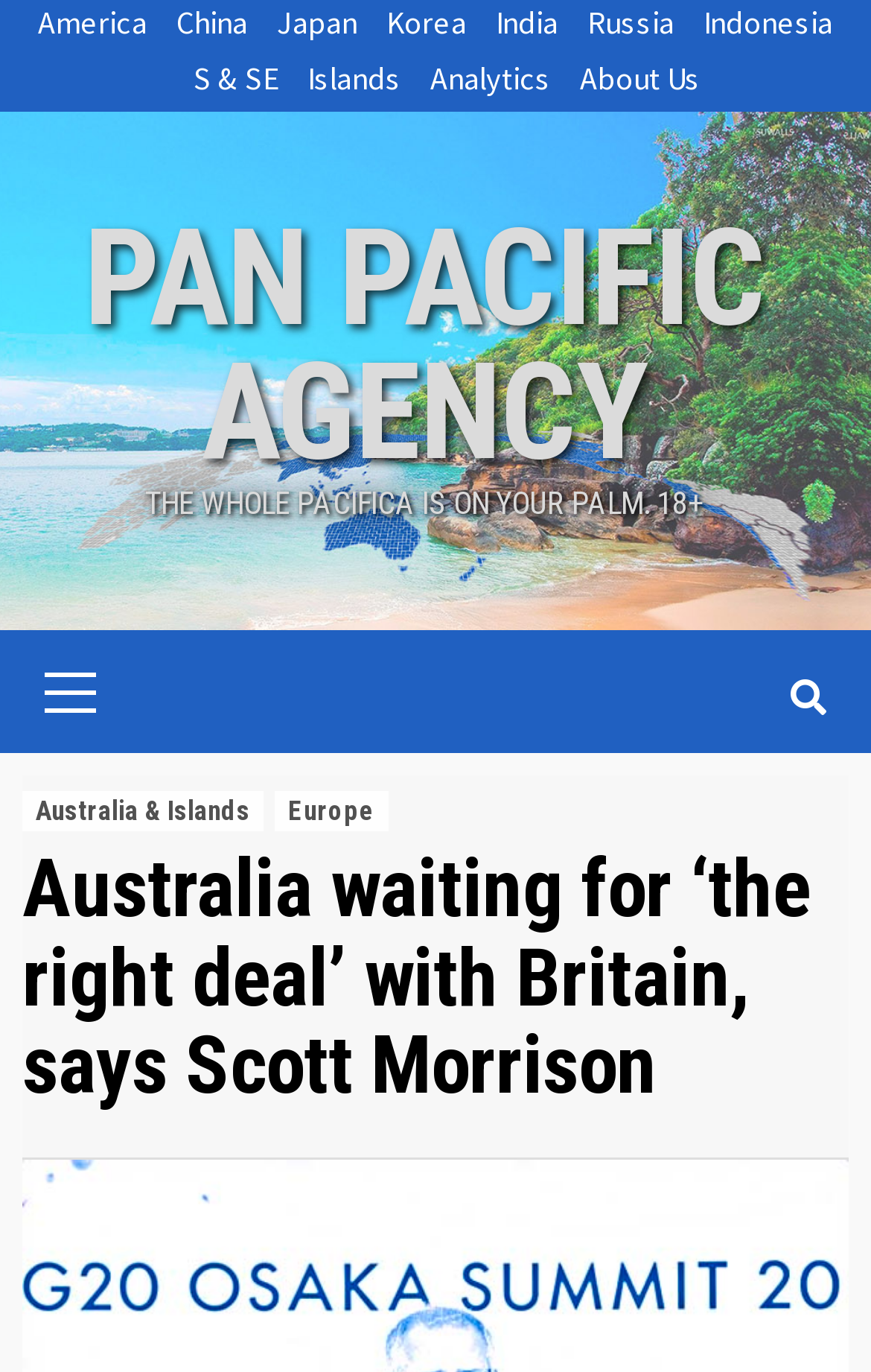Please determine the bounding box coordinates of the section I need to click to accomplish this instruction: "Read about Europe".

[0.315, 0.577, 0.446, 0.606]